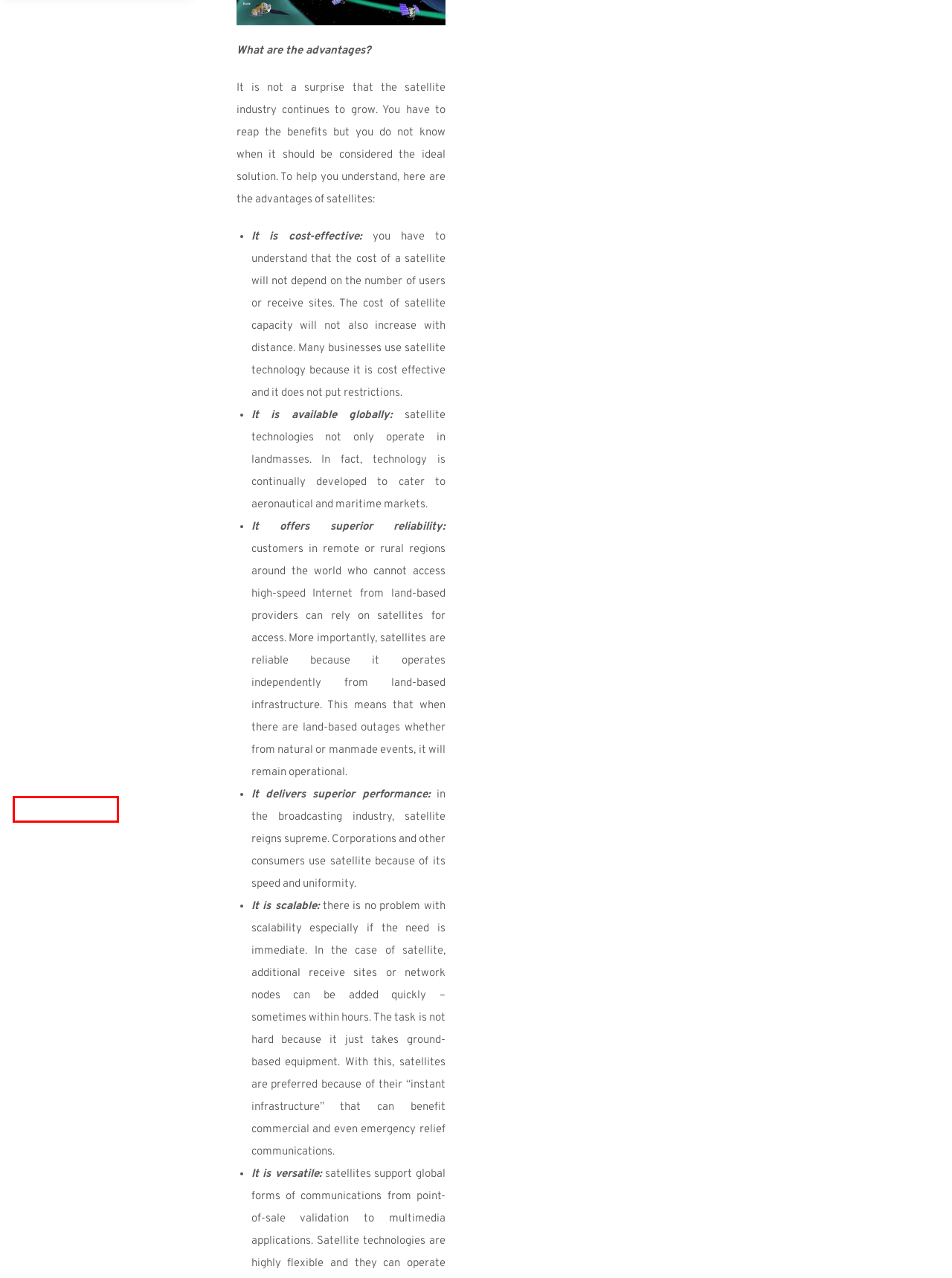Given a screenshot of a webpage with a red bounding box around a UI element, please identify the most appropriate webpage description that matches the new webpage after you click on the element. Here are the candidates:
A. magnetic screwdrivers Archives - Johnkusch
B. trusty relationship Archives - Johnkusch
C. Entrepreneur Archives - Johnkusch
D. jobs Archives - Johnkusch
E. patient Archives - Johnkusch
F. Photography Archives - Johnkusch
G. Auto Archives - Johnkusch
H. plumbing technician Archives - Johnkusch

B